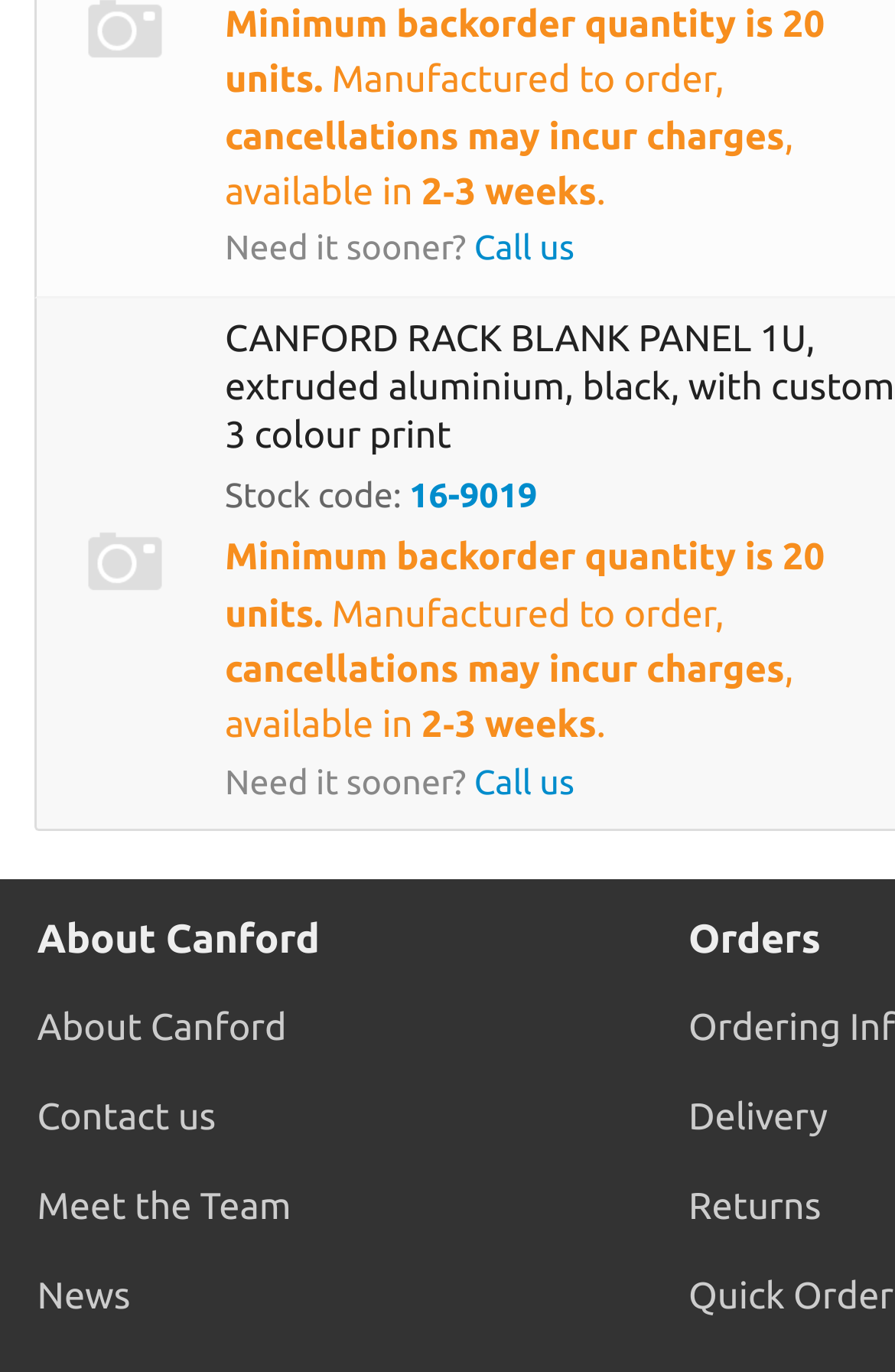What is the purpose of the 'Call us' link?
Examine the image and provide an in-depth answer to the question.

The 'Call us' link is likely used to contact the company, possibly to inquire about products or services. This link is located at the top and bottom of the webpage, indicating its importance.